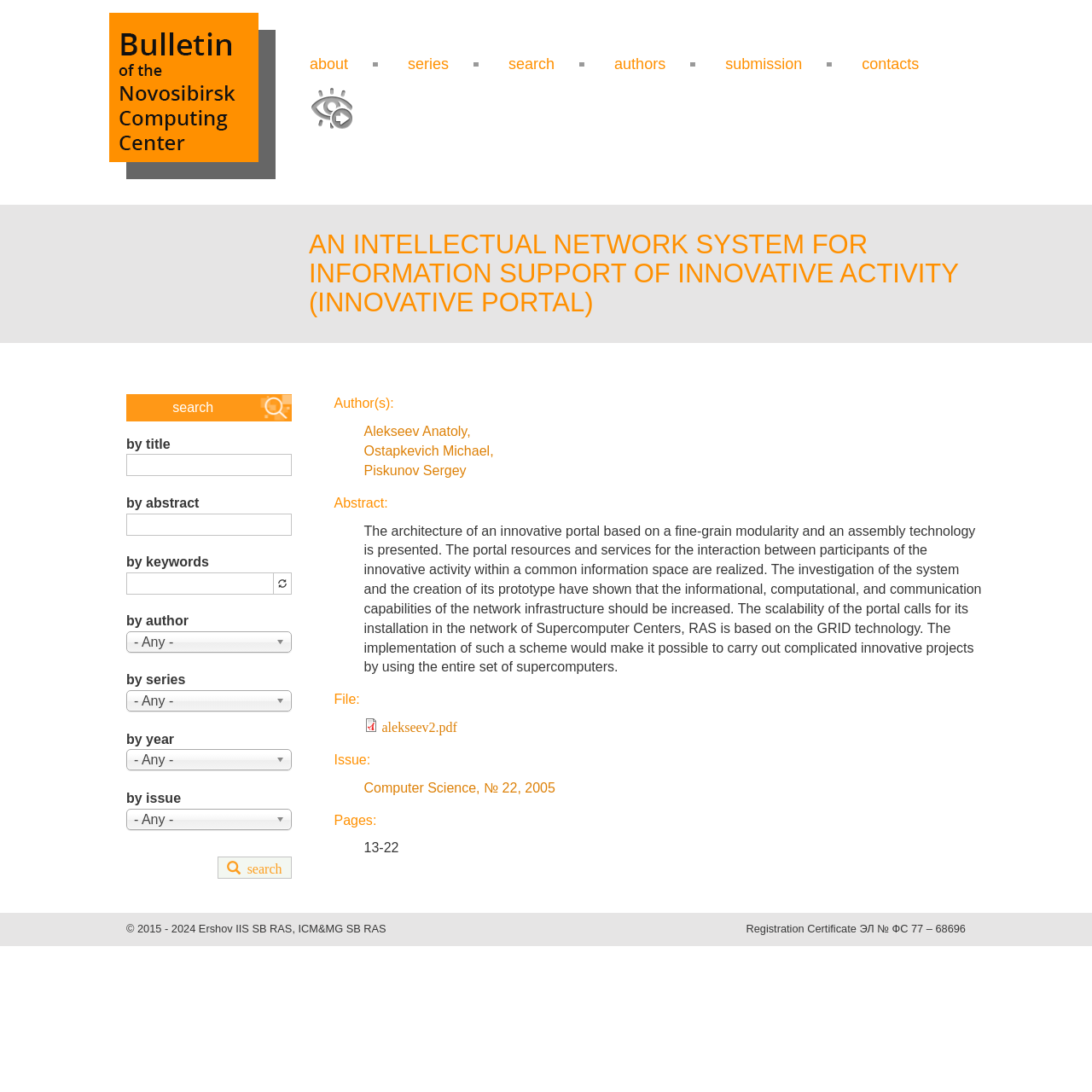What is the issue number of the article?
Using the screenshot, give a one-word or short phrase answer.

№ 22, 2005